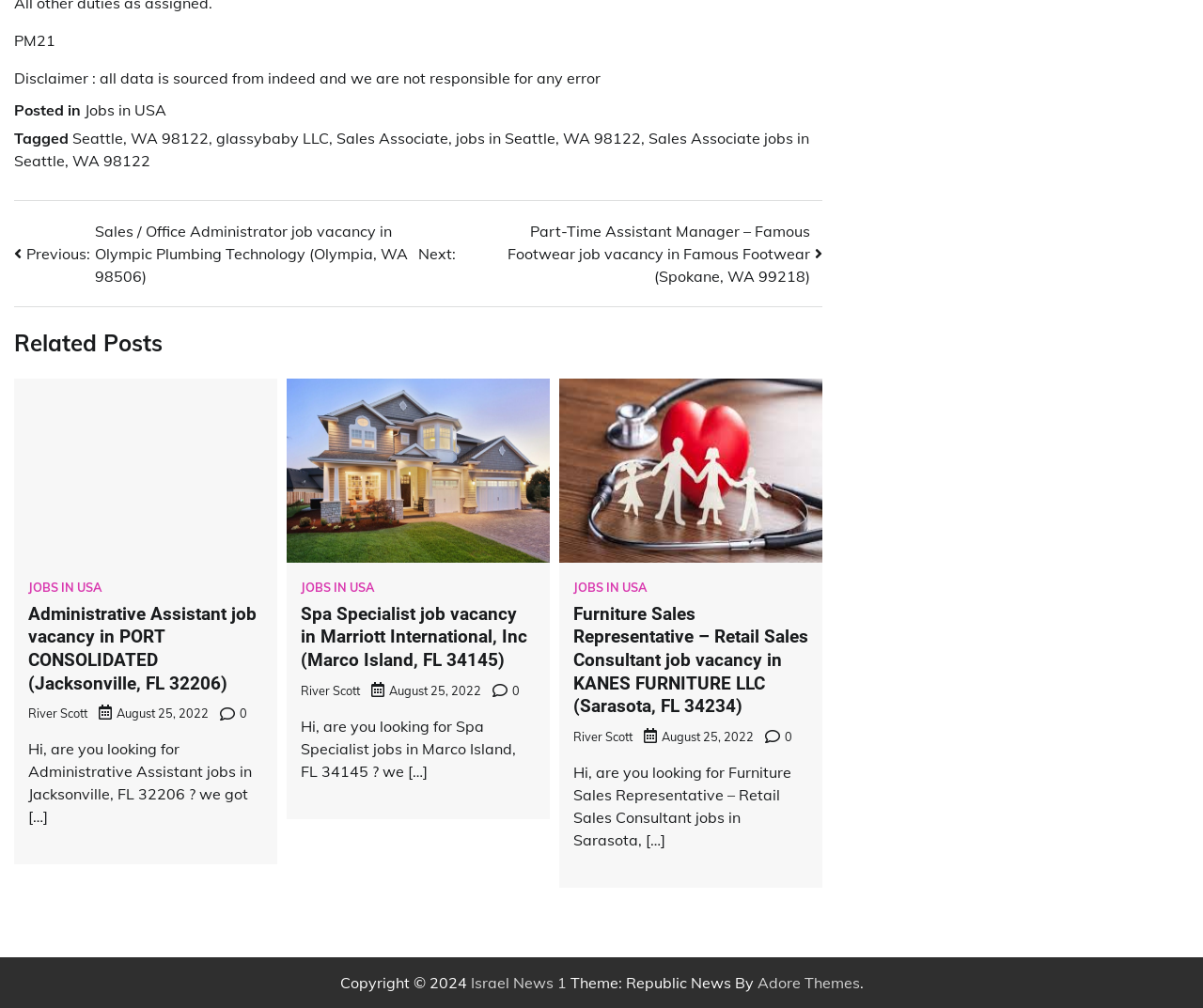What is the date of the latest post? Look at the image and give a one-word or short phrase answer.

August 25, 2022